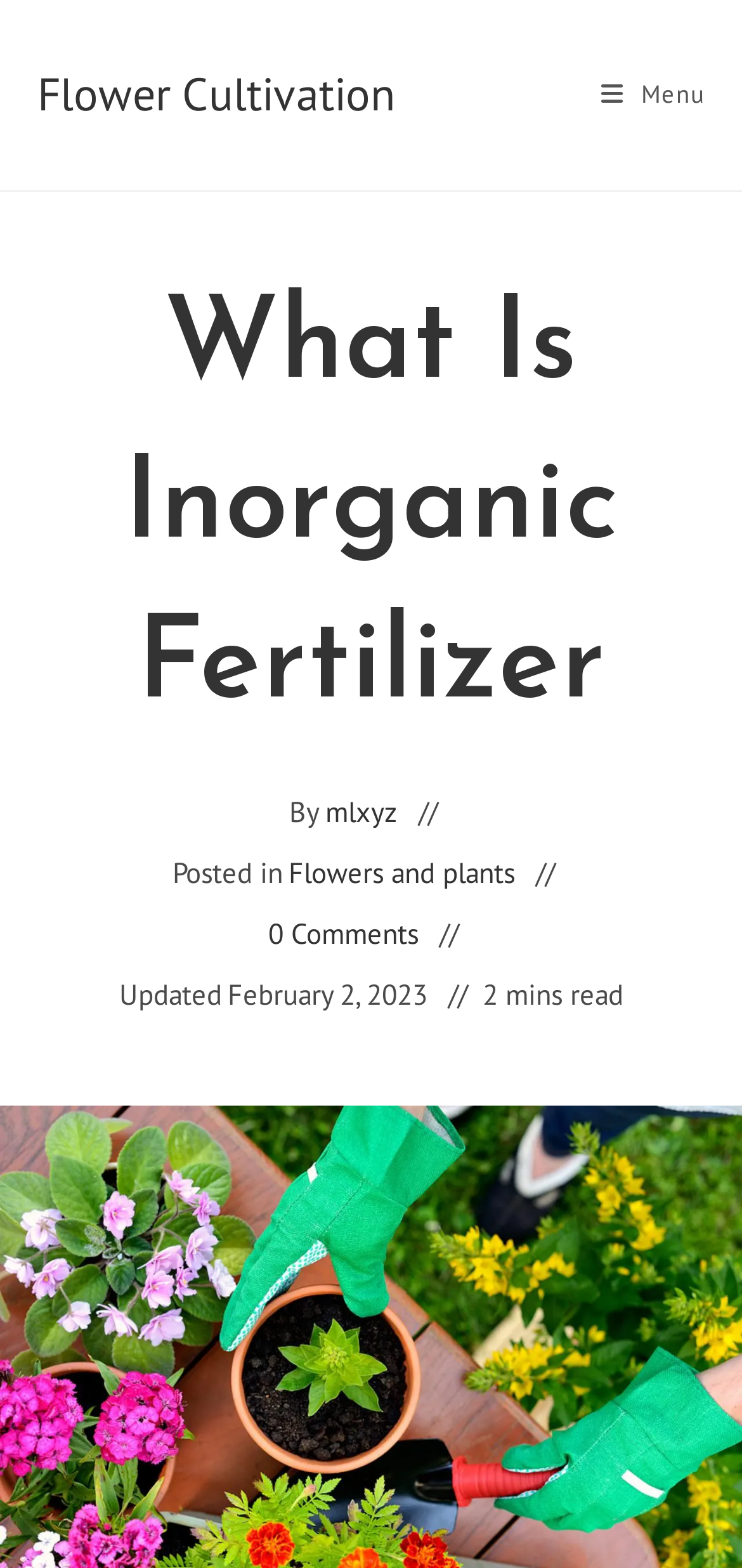Explain in detail what you observe on this webpage.

The webpage is about "What is inorganic fertilizer" and appears to be a blog post or article. At the top left, there is a link to "Flower Cultivation" which seems to be the website's title or logo. On the top right, there is a link to "Mobile Menu". 

Below the top section, there is a header that spans most of the width of the page. Within this header, the main title "What Is Inorganic Fertilizer" is prominently displayed. 

Underneath the title, there is a section with information about the author and the post. This section includes the text "By" followed by a link to the author's profile, "mlxyz". Next to this, there is a label "Posted in" with a link to the category "Flowers and plants". 

Further down, there is a link to "0 Comments" which suggests that this is a blog post or article that allows user comments. The date "February 2, 2023" is displayed, indicating when the post was updated. Finally, there is a text "2 mins read" which estimates the time it takes to read the article.